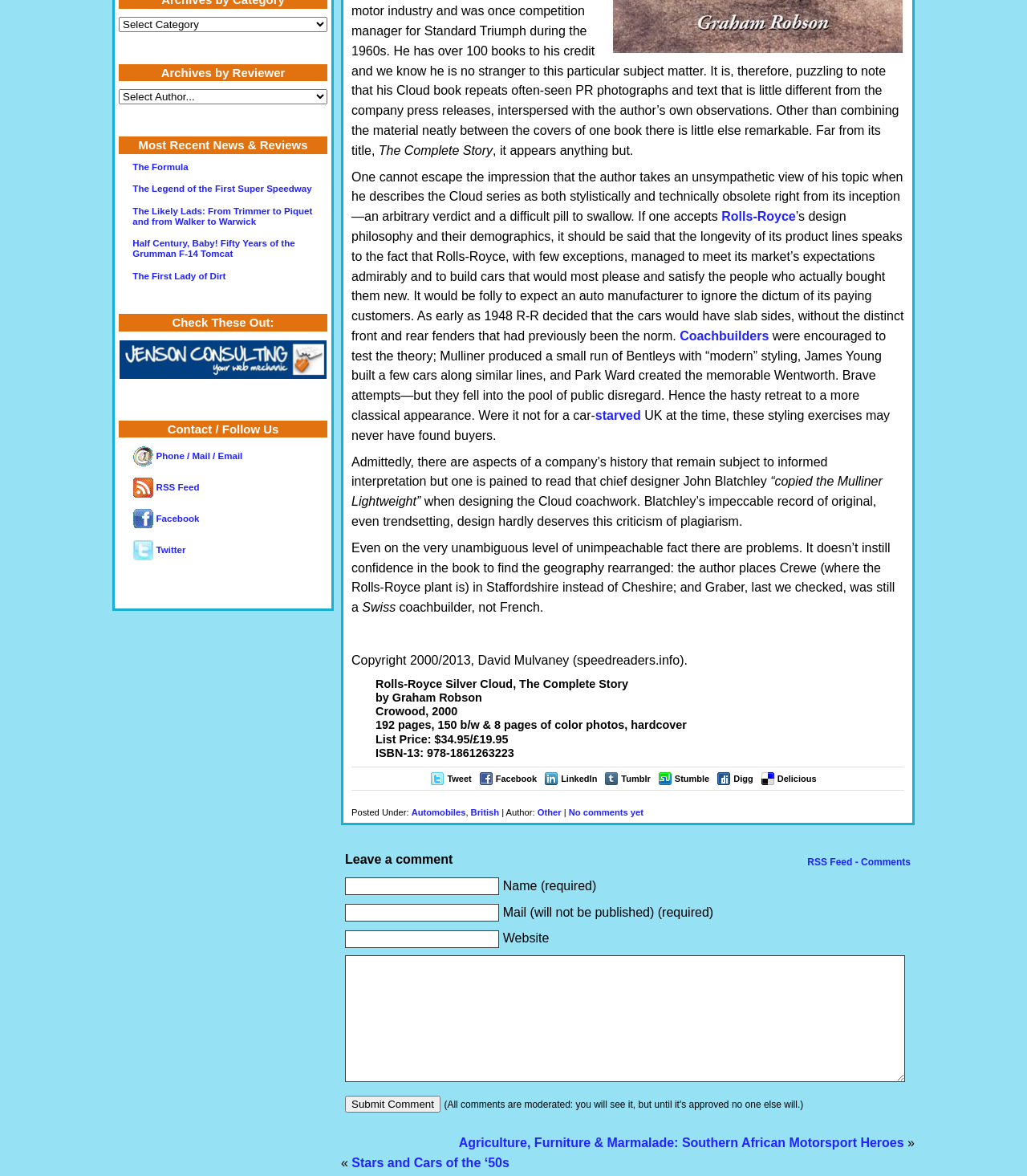Determine the bounding box for the UI element that matches this description: "parent_node: Website name="url"".

[0.336, 0.791, 0.486, 0.806]